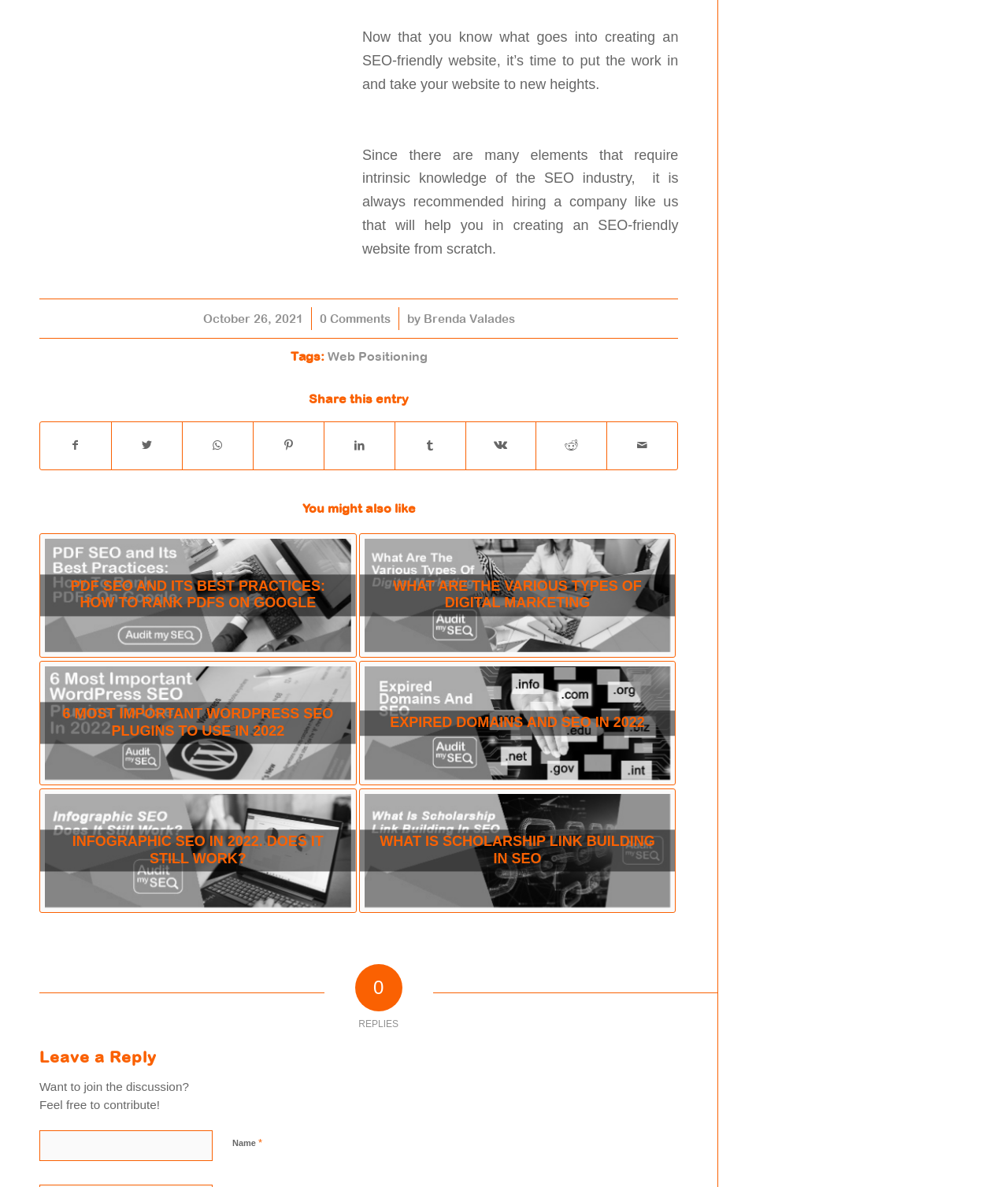Determine the bounding box coordinates for the area you should click to complete the following instruction: "Read related article about SEO-friendly website".

[0.039, 0.449, 0.354, 0.554]